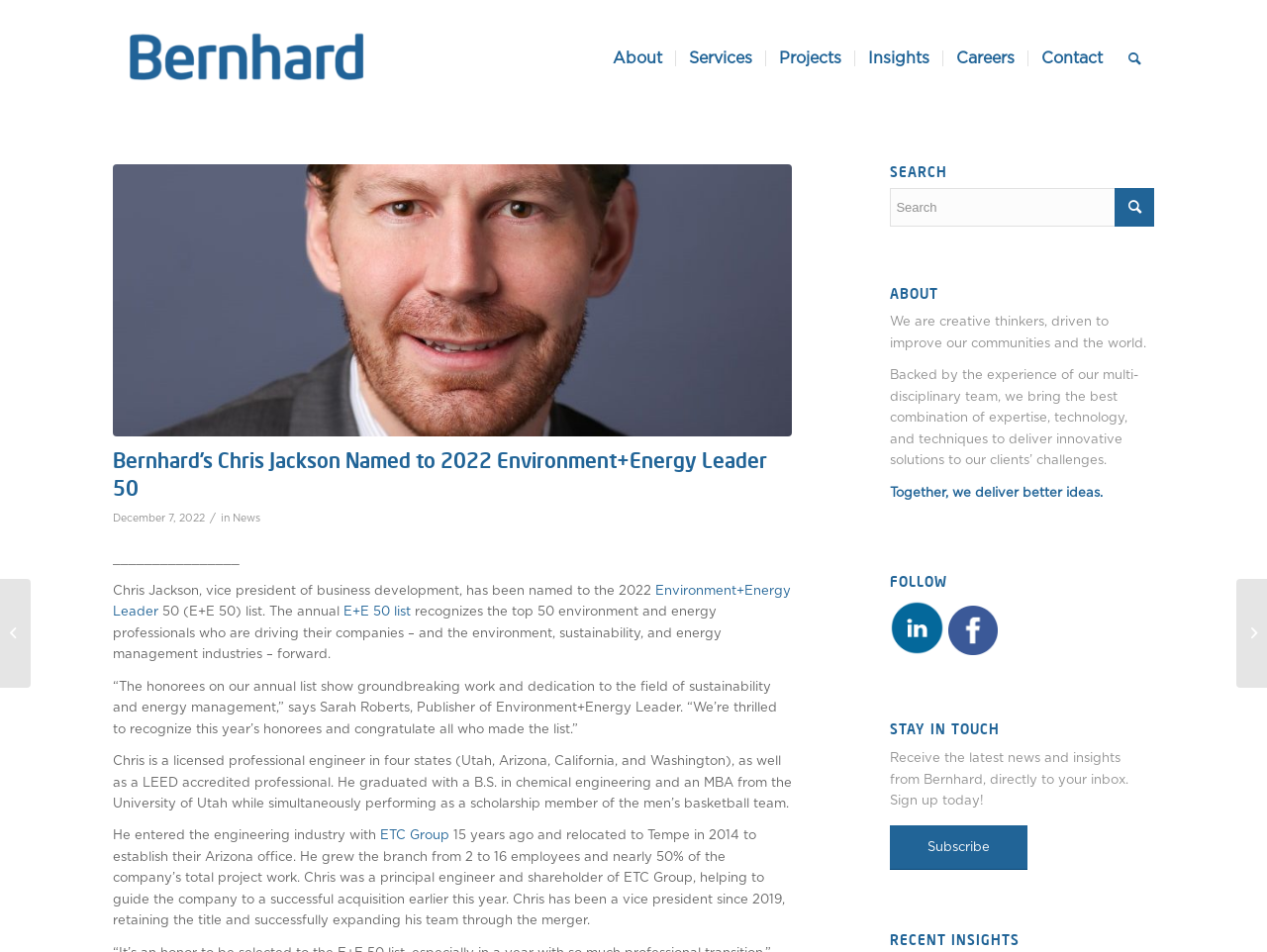Please examine the image and answer the question with a detailed explanation:
What is the name of the list Chris Jackson was named to?

The webpage mentions that Chris Jackson was named to the '2022 Environment+Energy Leader 50 list', which is an annual list recognizing top energy professionals.